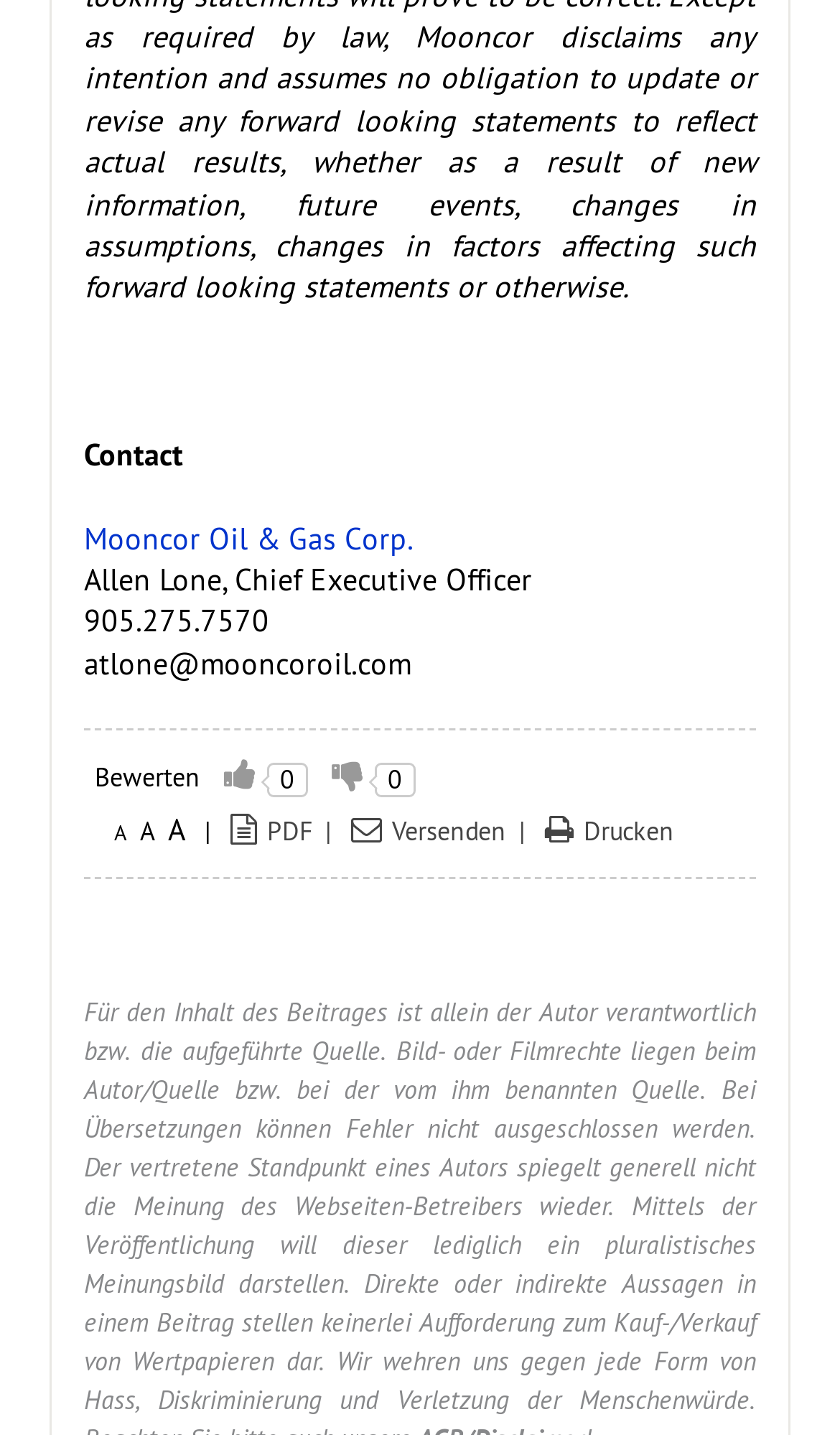Specify the bounding box coordinates of the area that needs to be clicked to achieve the following instruction: "Print the page".

[0.649, 0.568, 0.803, 0.59]